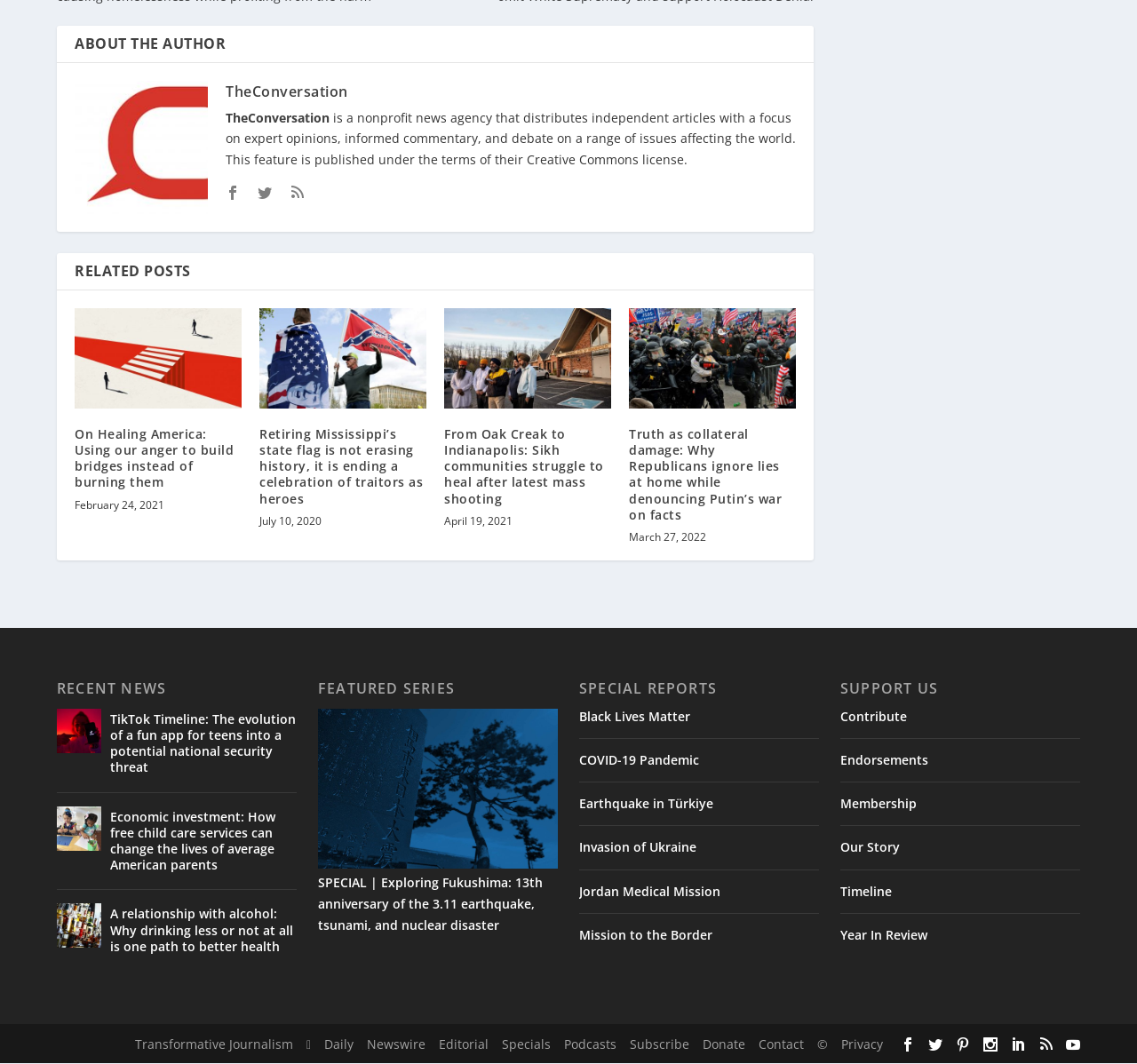Given the element description: "Year In Review", predict the bounding box coordinates of this UI element. The coordinates must be four float numbers between 0 and 1, given as [left, top, right, bottom].

[0.739, 0.872, 0.816, 0.887]